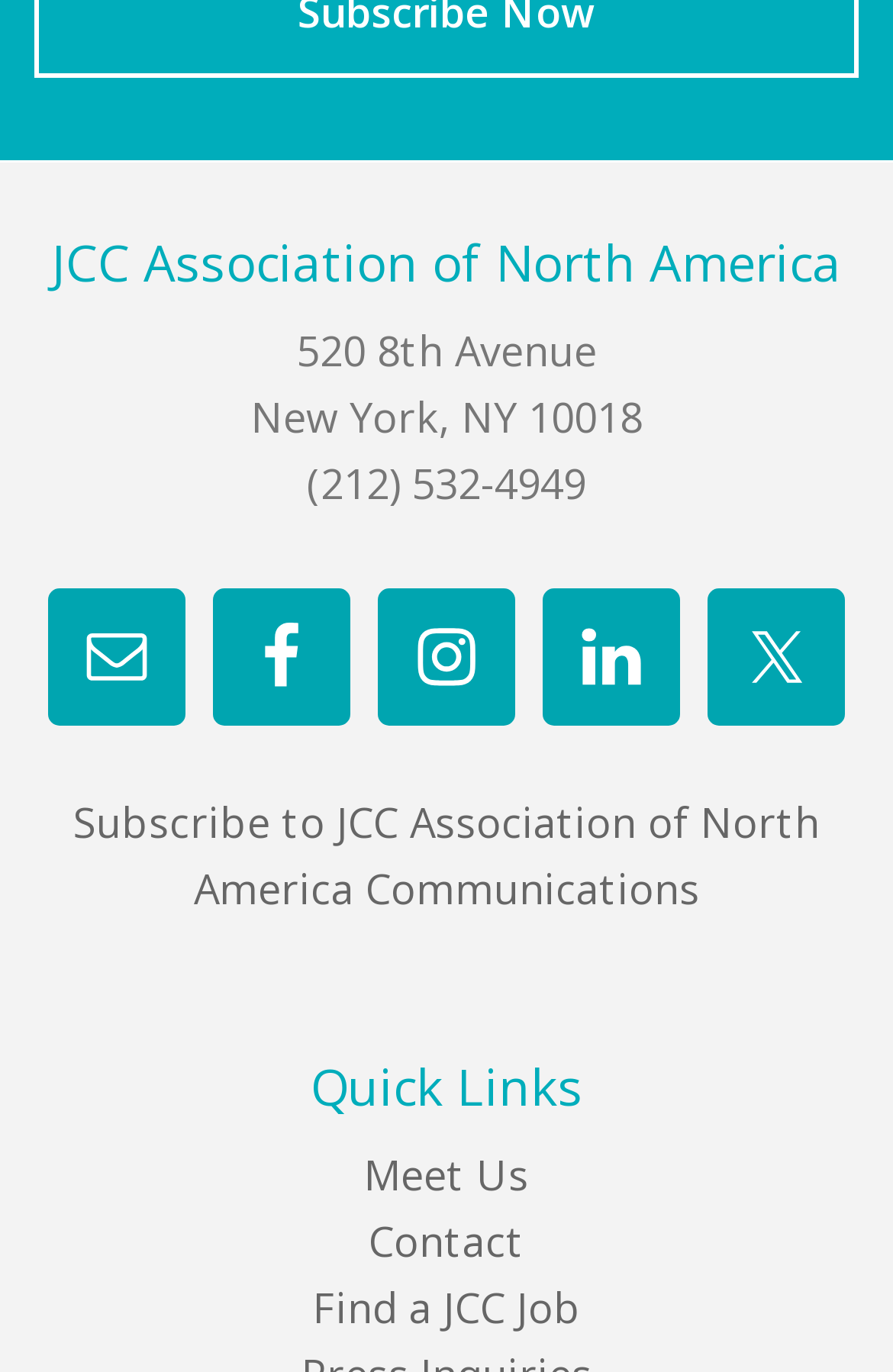What is the phone number of JCC Association of North America?
Using the image, provide a concise answer in one word or a short phrase.

(212) 532-4949